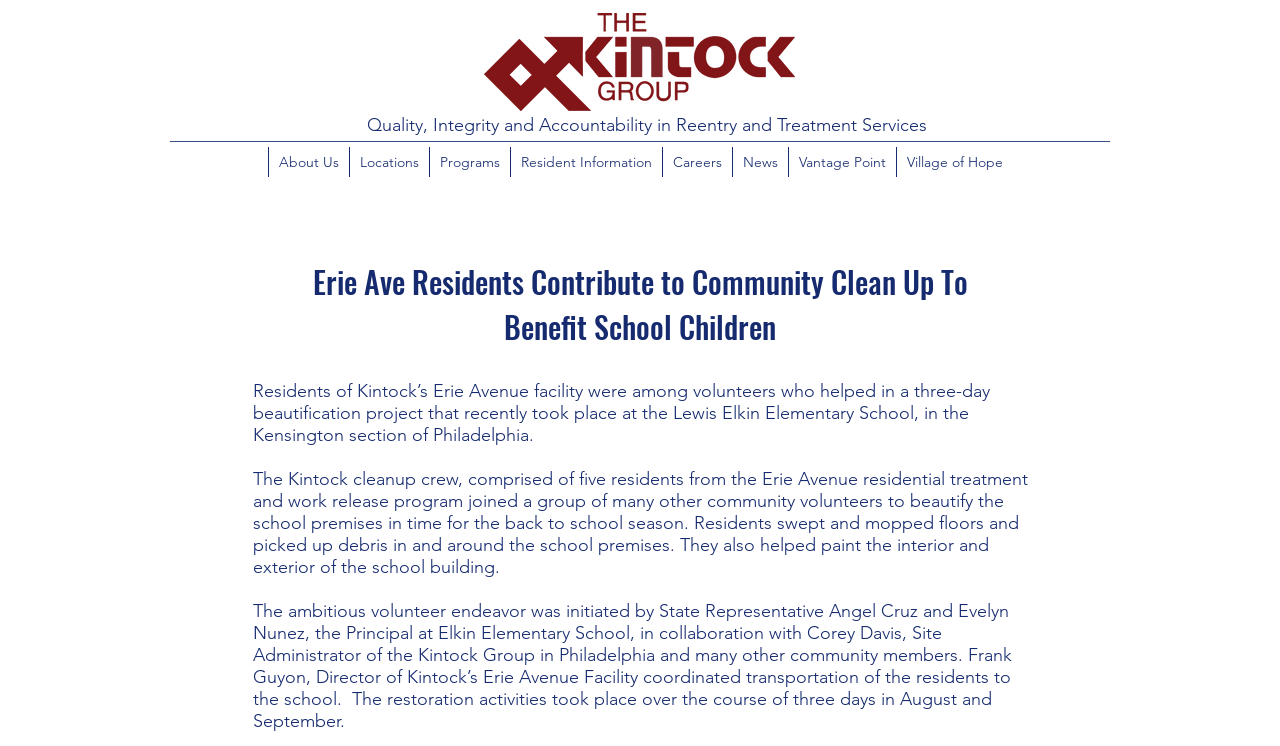Please respond in a single word or phrase: 
How many residents from the Erie Avenue facility participated in the cleanup?

Five